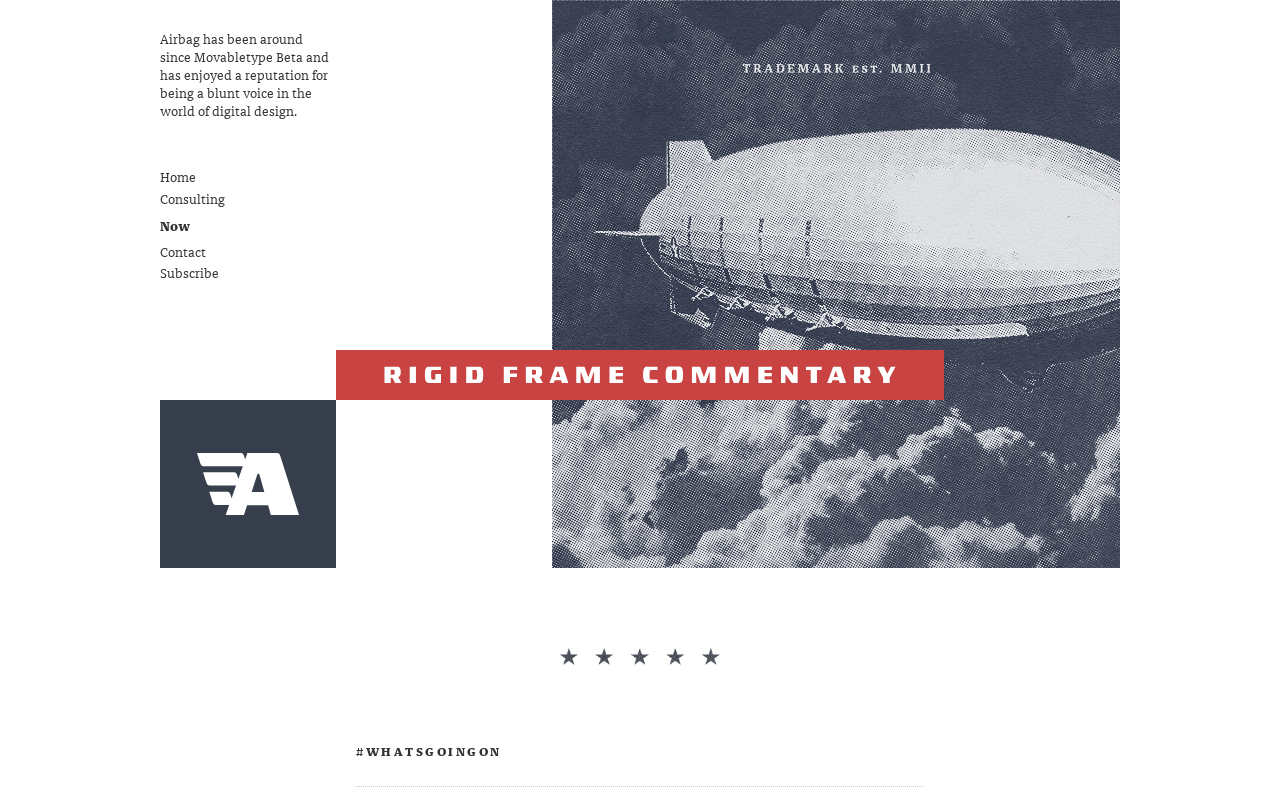Describe all the significant parts and information present on the webpage.

The webpage appears to be a personal or professional website, with a focus on the owner's consultancy, Same Team Partners. At the top left of the page, there is a link to "Airbag Industries" accompanied by an image with the same name. Below this, there is a horizontal row of links, including "Home", "Consulting", "Now", "Contact", and "Subscribe", all aligned to the left side of the page.

Above this row of links, there is a static text block that provides a brief description of Airbag Industries, stating that it has been around since Movabletype Beta and is known for being a blunt voice in the world of digital design.

On the right side of the page, there is a large image titled "Rigid Frame Commentary", which takes up a significant portion of the page. At the very top of the page, there is a wide image that spans almost the entire width of the page, featuring a trademarked image of an airship in the clouds. Overlaying this image is a small text block with the hashtag "#WHATSGOINGON".

The overall layout of the page is simple and easy to navigate, with clear headings and concise text. The use of images adds visual interest to the page, and the layout effectively guides the user's attention to the different sections of the page.